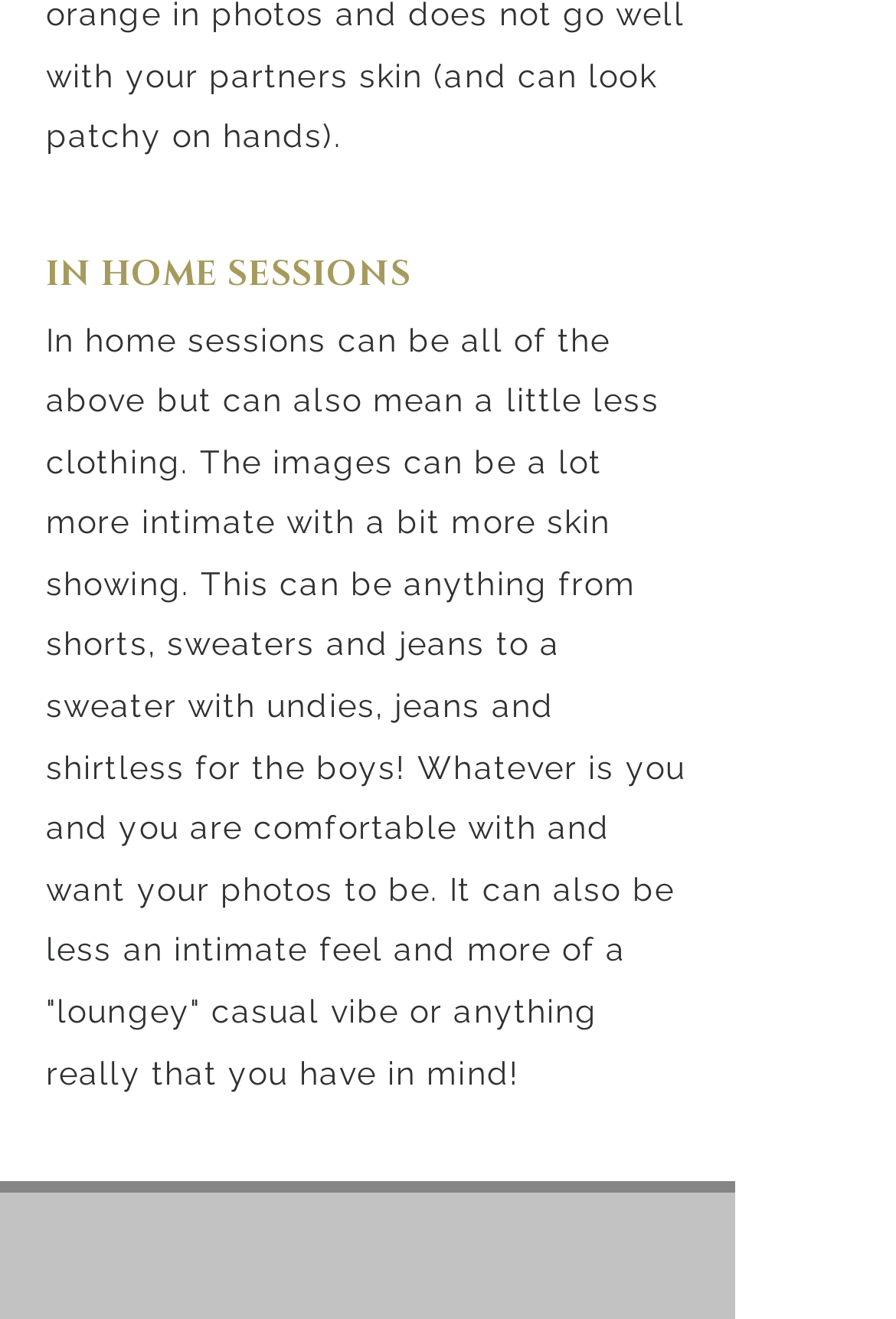What type of content is described in the webpage?
Answer the question in as much detail as possible.

The webpage discusses 'images' and 'photos' in the context of in-home sessions, implying that the content being described is related to photography.